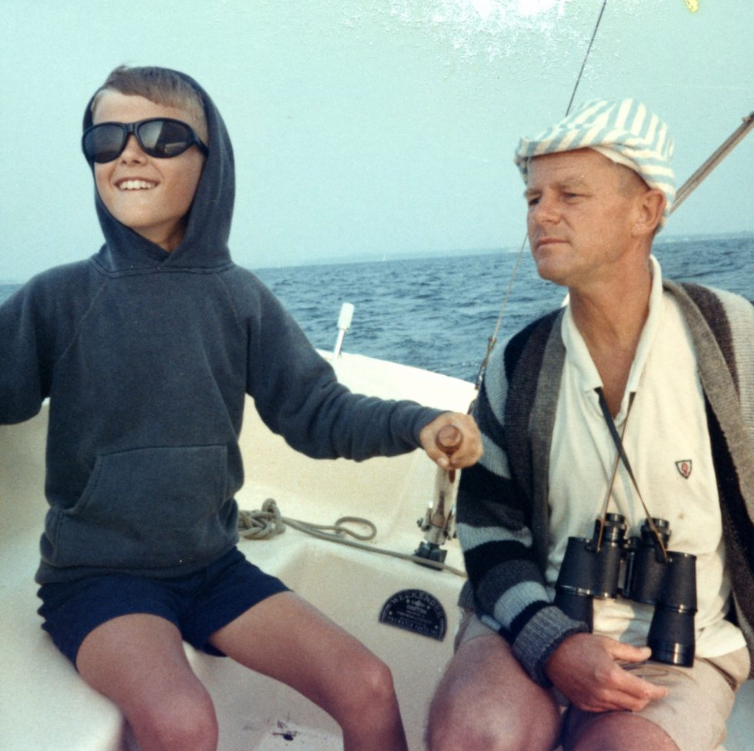Please give a succinct answer to the question in one word or phrase:
What is the atmosphere of the image?

nostalgic